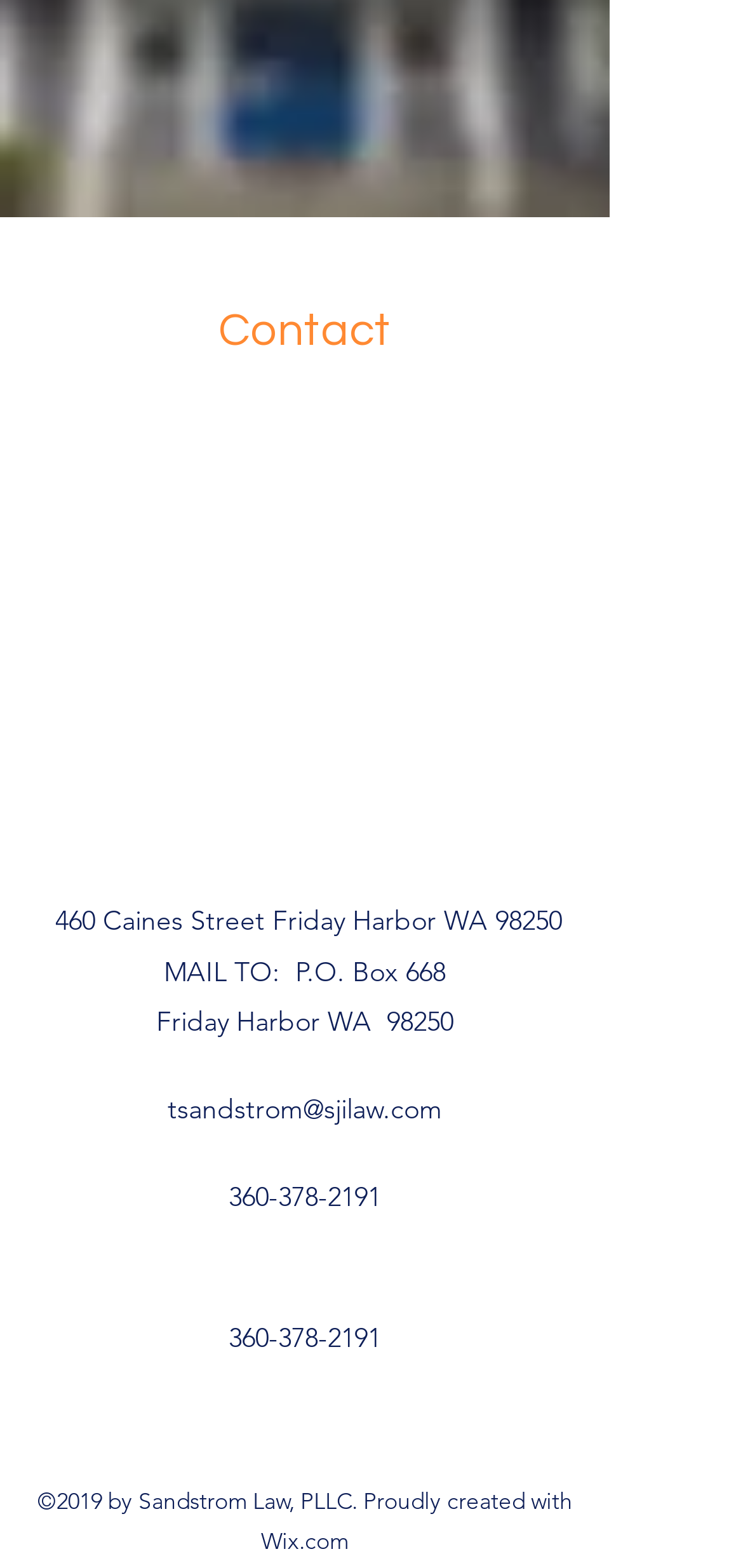What is the phone number of the law firm?
Provide a detailed answer to the question, using the image to inform your response.

I found the phone number by looking at the link element with the text '360-378-2191' which is located below the address and above the Google Maps iframe.